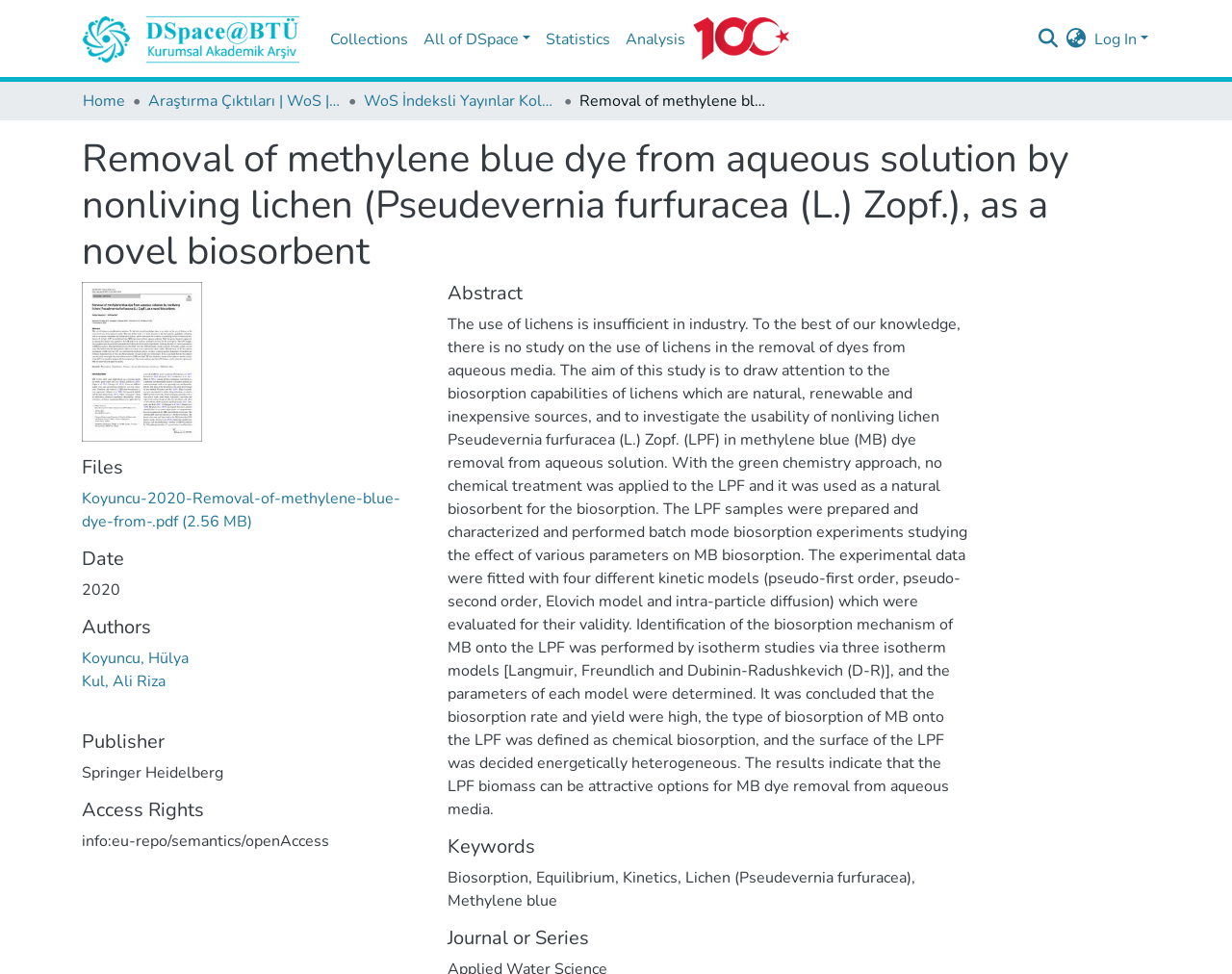Identify the bounding box coordinates of the area you need to click to perform the following instruction: "Quote another post".

None